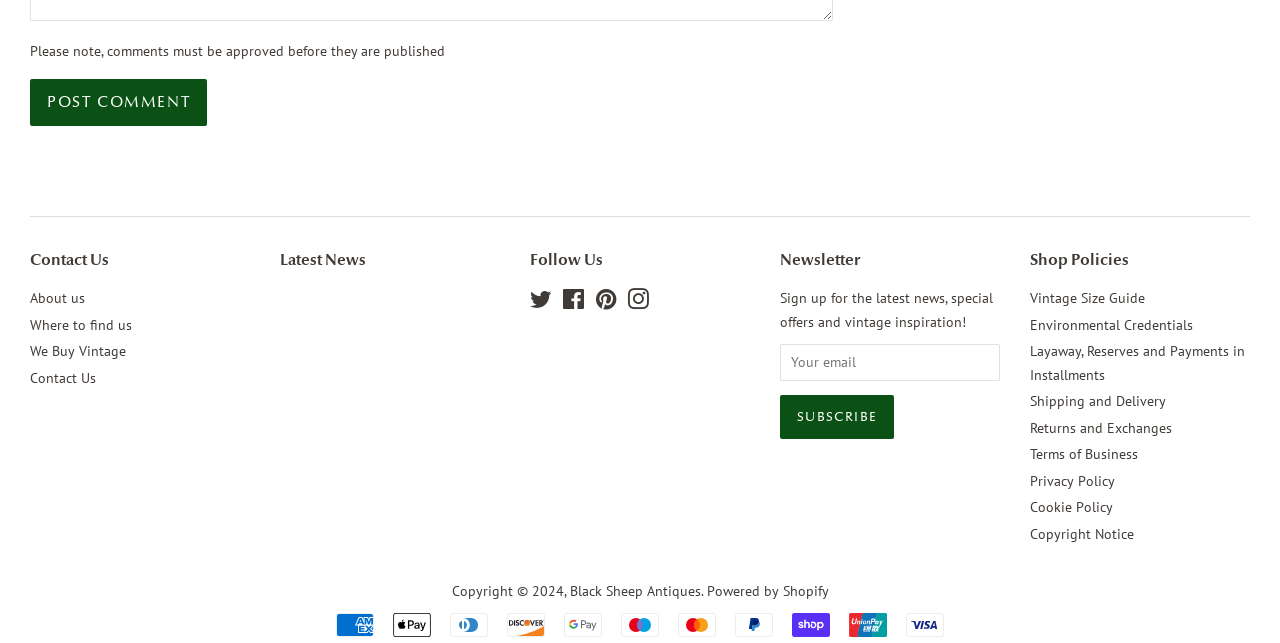Determine the bounding box coordinates of the target area to click to execute the following instruction: "View the Vintage Size Guide."

[0.805, 0.45, 0.895, 0.478]